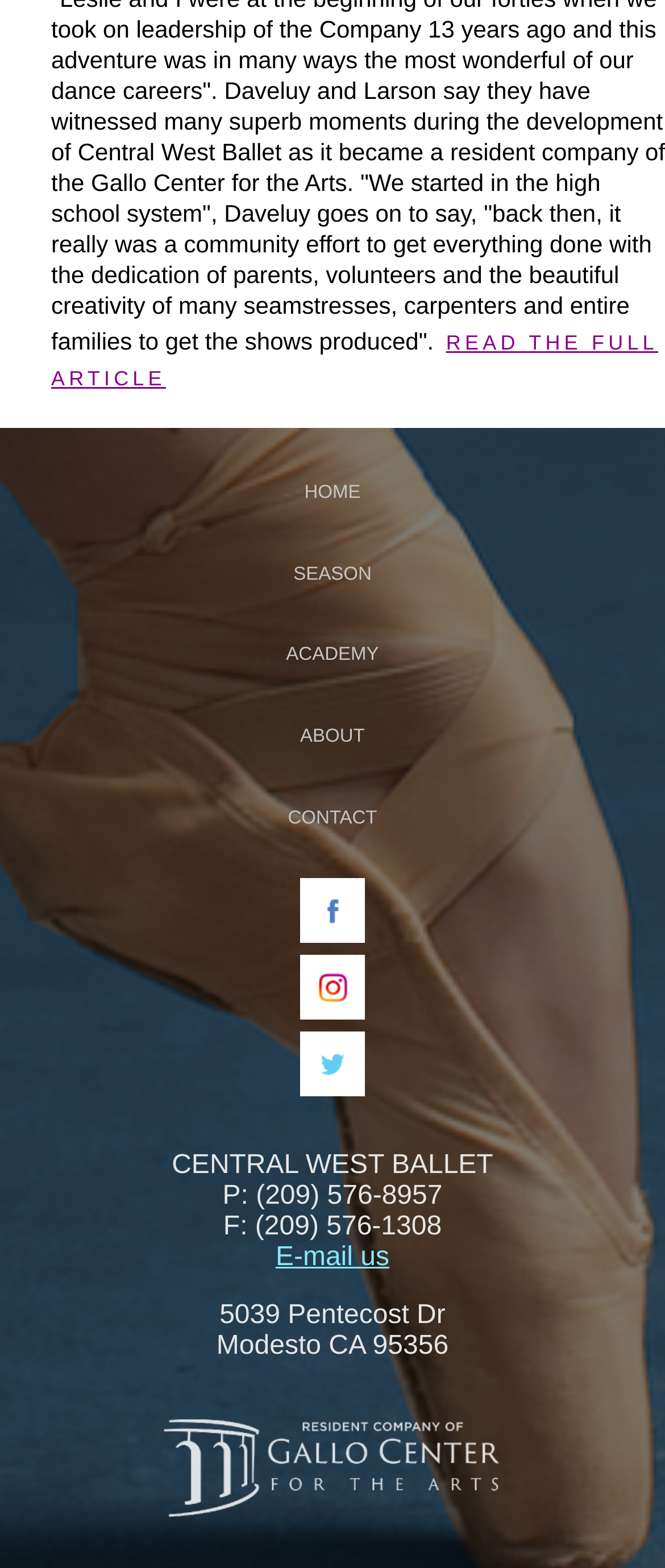Please find the bounding box coordinates of the element that you should click to achieve the following instruction: "Read the full article". The coordinates should be presented as four float numbers between 0 and 1: [left, top, right, bottom].

[0.077, 0.211, 0.99, 0.249]